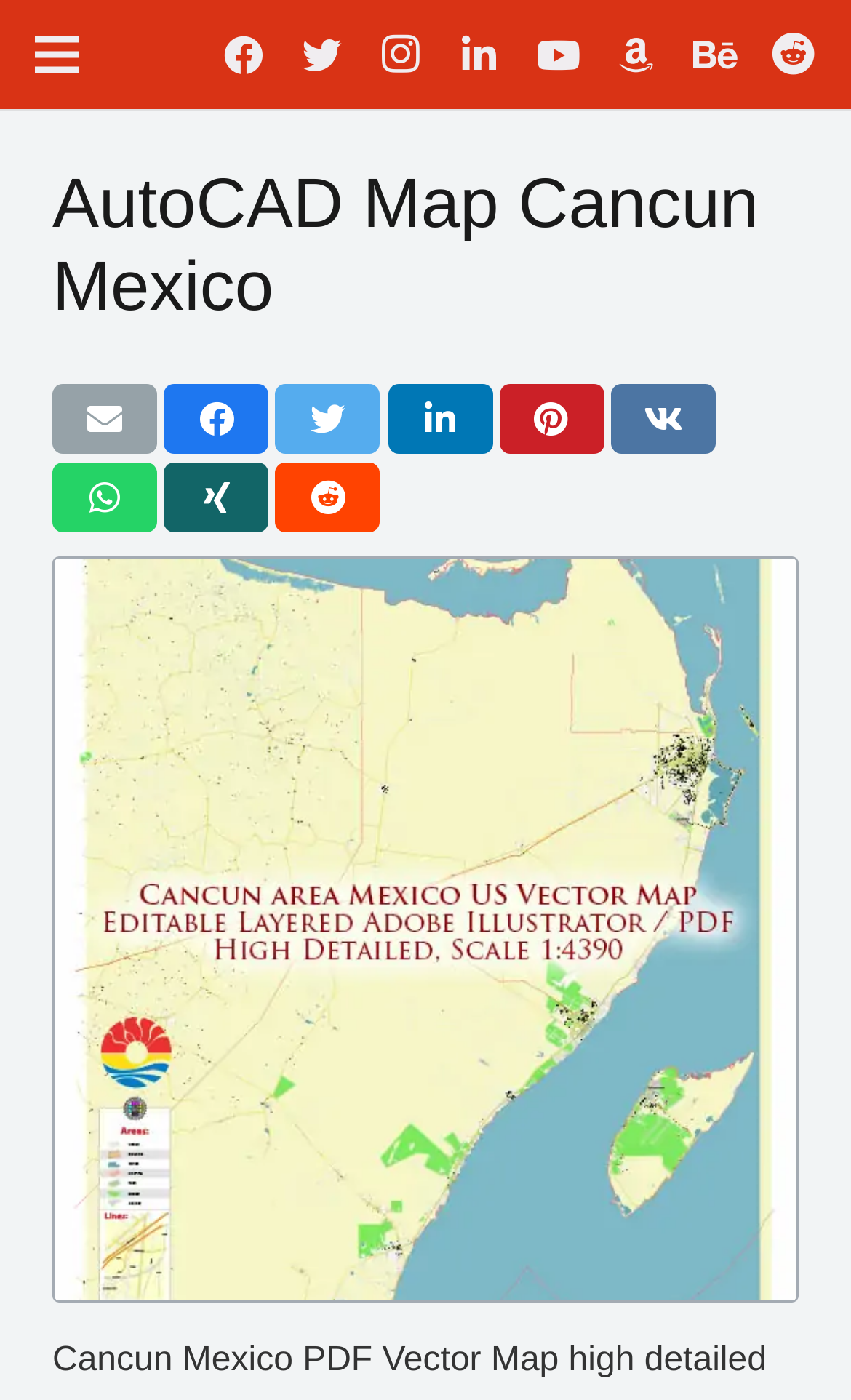Determine the bounding box coordinates of the clickable region to carry out the instruction: "Share this on Twitter".

[0.332, 0.011, 0.425, 0.067]